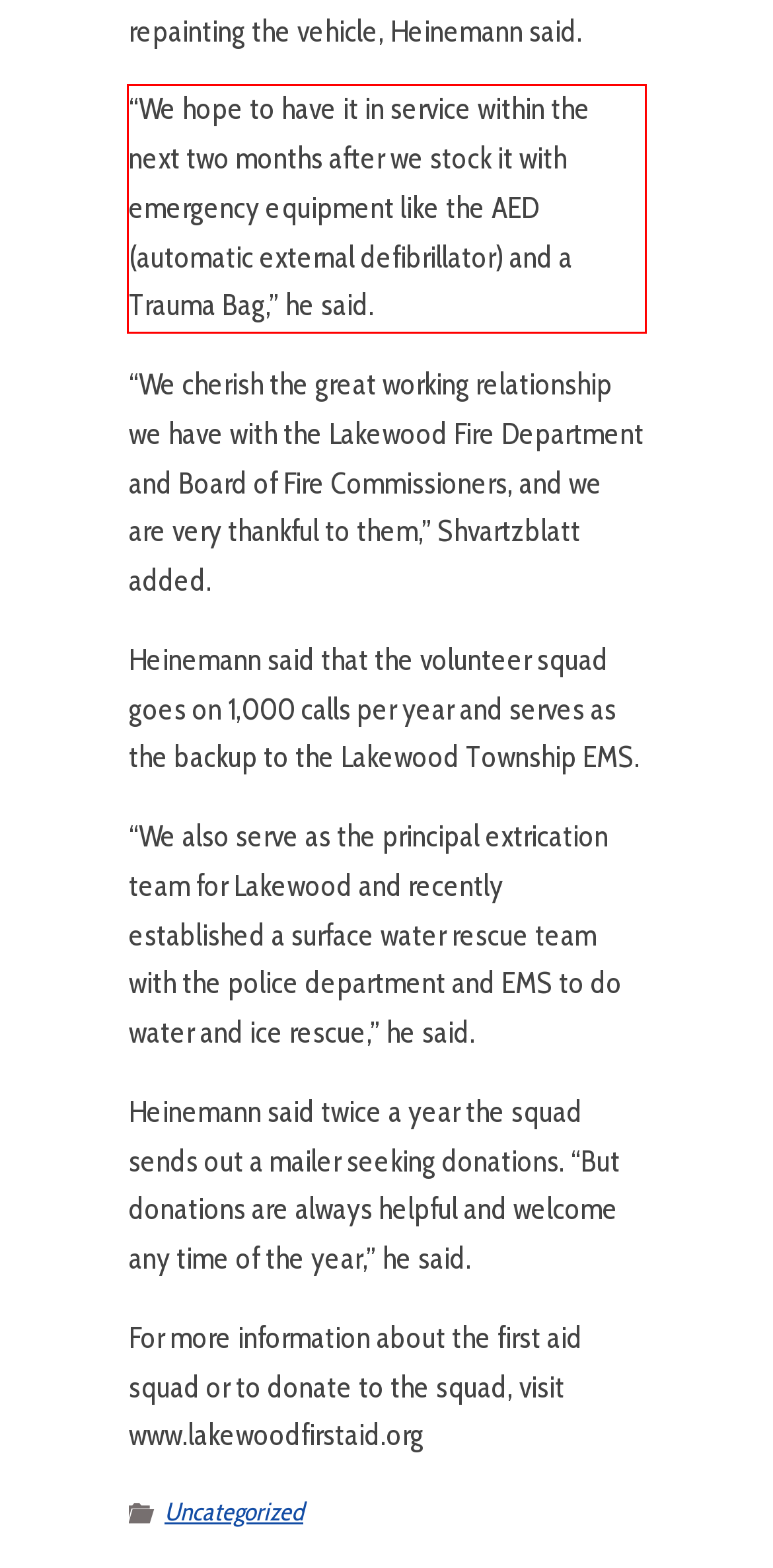By examining the provided screenshot of a webpage, recognize the text within the red bounding box and generate its text content.

“We hope to have it in service within the next two months after we stock it with emergency equipment like the AED (automatic external defibrillator) and a Trauma Bag,” he said.